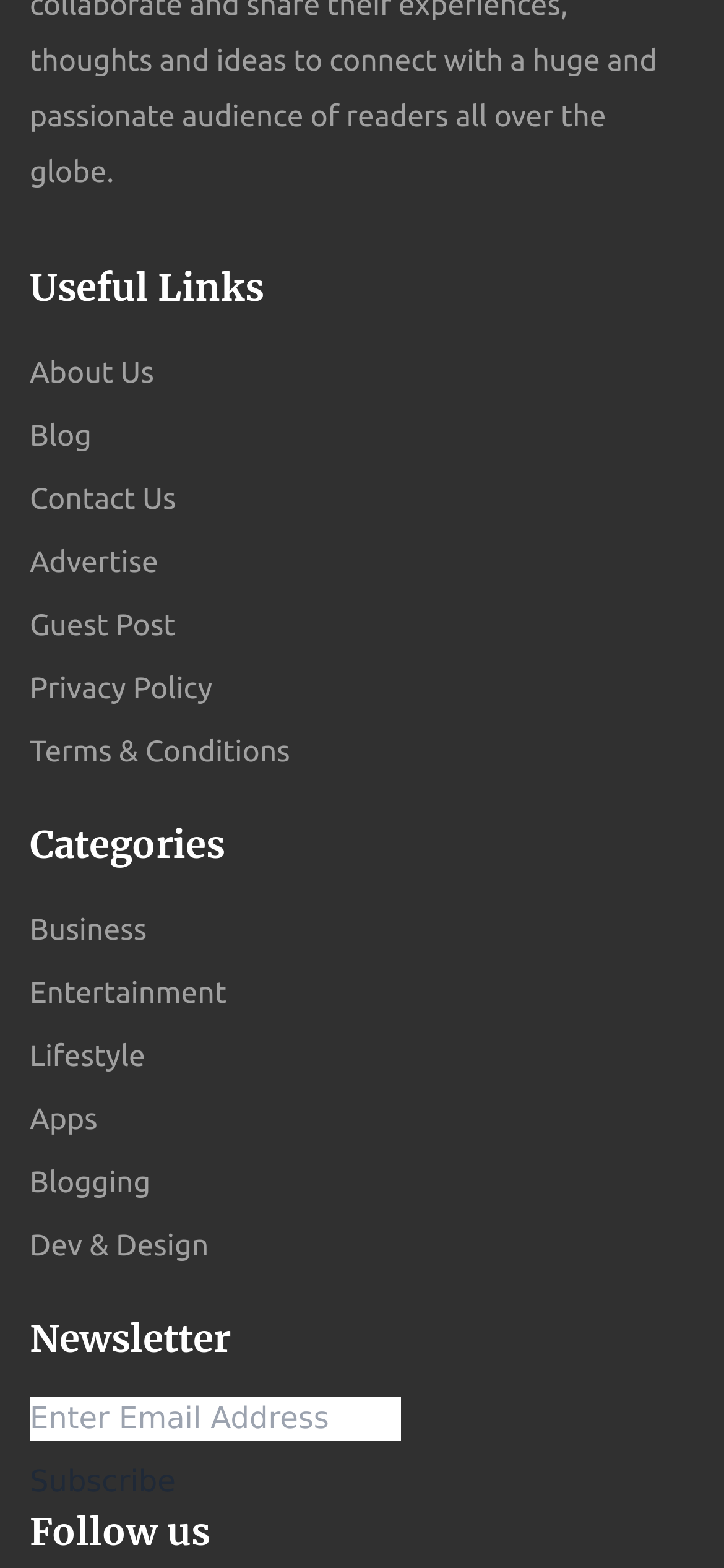Locate the bounding box of the UI element defined by this description: "Terms & Conditions". The coordinates should be given as four float numbers between 0 and 1, formatted as [left, top, right, bottom].

[0.041, 0.462, 0.401, 0.497]